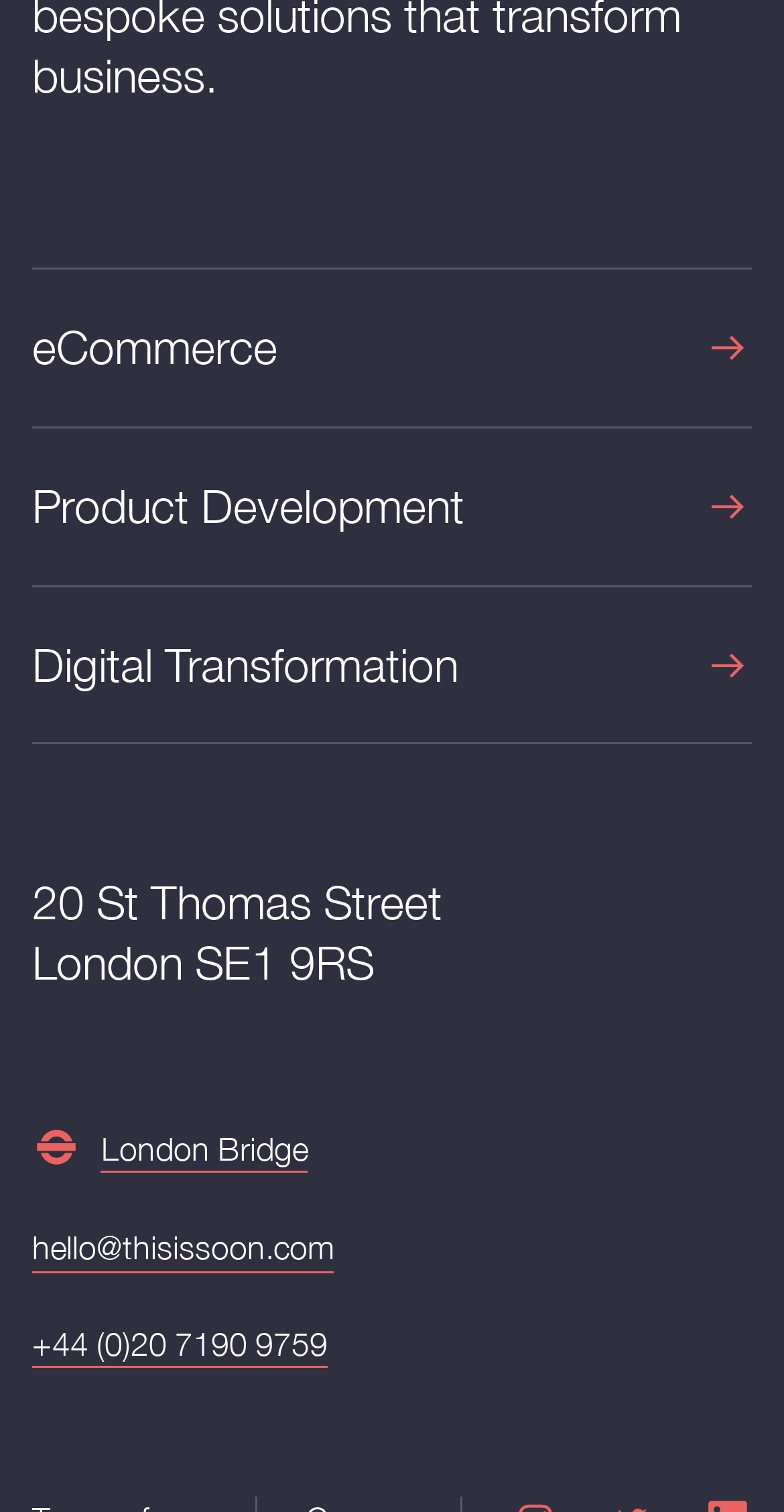What is the address of the company?
By examining the image, provide a one-word or phrase answer.

20 St Thomas Street, London SE1 9RS